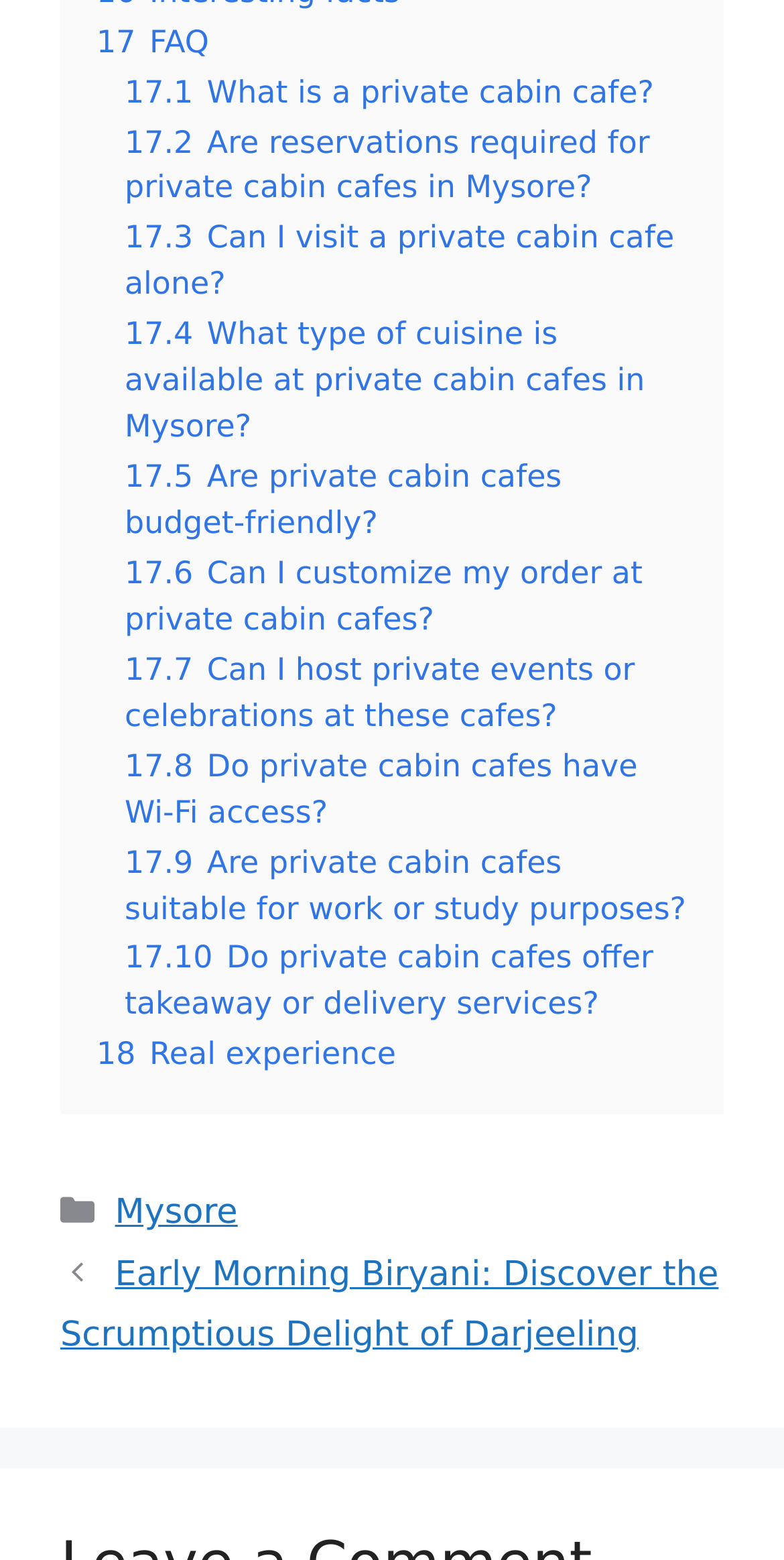Identify the bounding box coordinates for the element you need to click to achieve the following task: "go to Mysore category". The coordinates must be four float values ranging from 0 to 1, formatted as [left, top, right, bottom].

[0.147, 0.765, 0.303, 0.791]